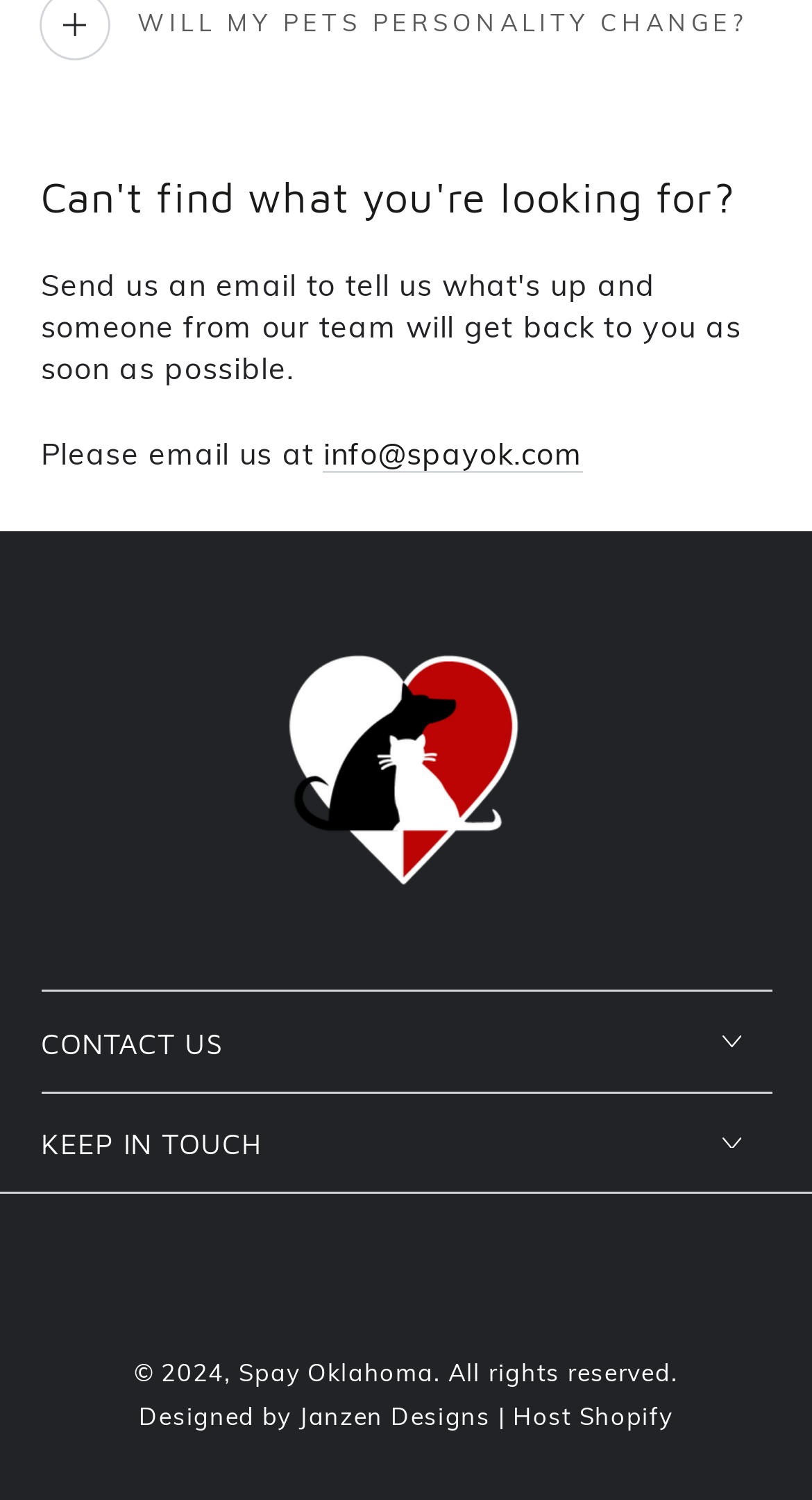Can you give a detailed response to the following question using the information from the image? What is the section that says 'Payment methods'?

The section that says 'Payment methods' is a separate section located near the bottom of the webpage, indicating that it is a distinct area of the webpage.